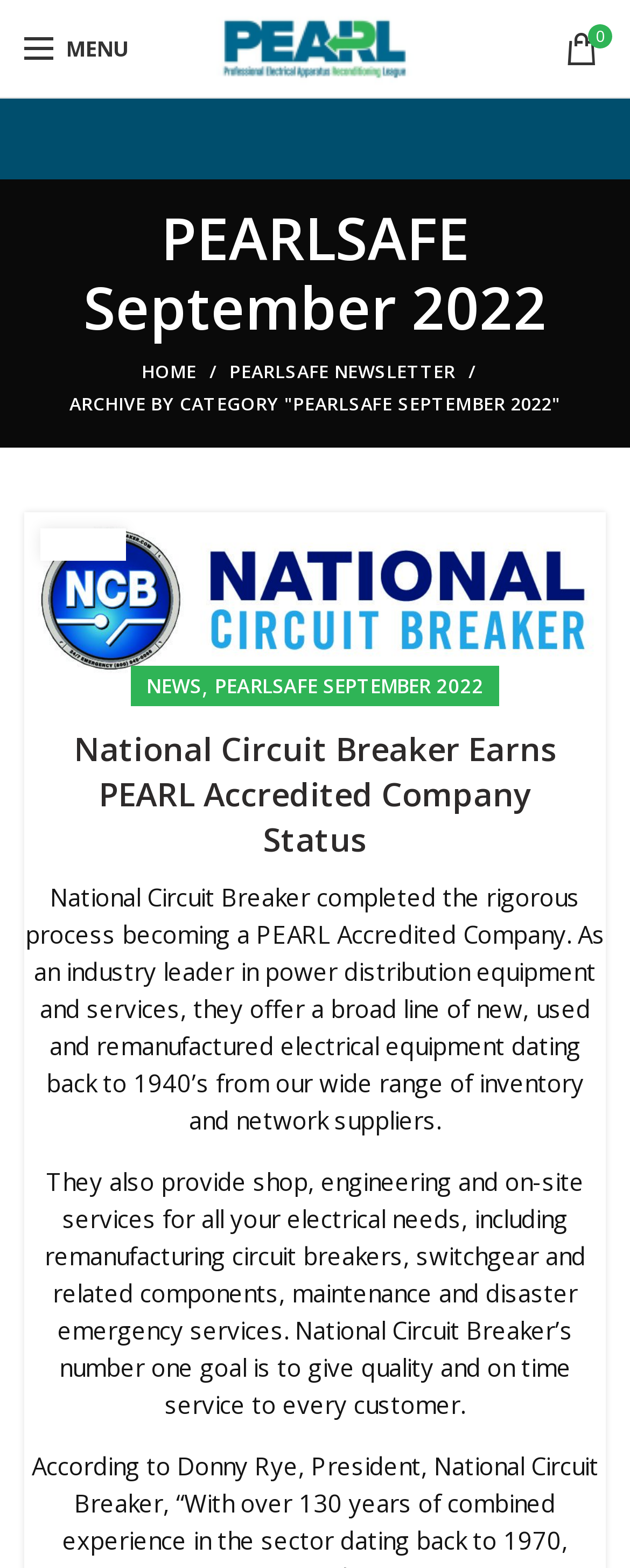Describe all the key features of the webpage in detail.

The webpage is about PEARLSAFE September 2022, with a prominent heading at the top center of the page. Below the heading, there are three links: "MENU" on the left, "PEARL" in the center, and an icon link on the right. The "PEARL" link has an associated image. 

Underneath these links, there is a section with a heading "PEARLSAFE September 2022" followed by three links: "HOME /", "PEARLSAFE NEWSLETTER", and a static text "ARCHIVE BY CATEGORY 'PEARLSAFE SEPTEMBER 2022'". 

The main content of the page is divided into two sections. The first section has a header with a figure and a link, followed by three links: "NEWS", "PEARLSAFE SEPTEMBER 2022", and a comma-separated text. 

The second section has a heading "National Circuit Breaker Earns PEARL Accredited Company Status" with an associated link. Below this heading, there are two paragraphs of text describing National Circuit Breaker's achievement of becoming a PEARL Accredited Company, their services, and their goal.